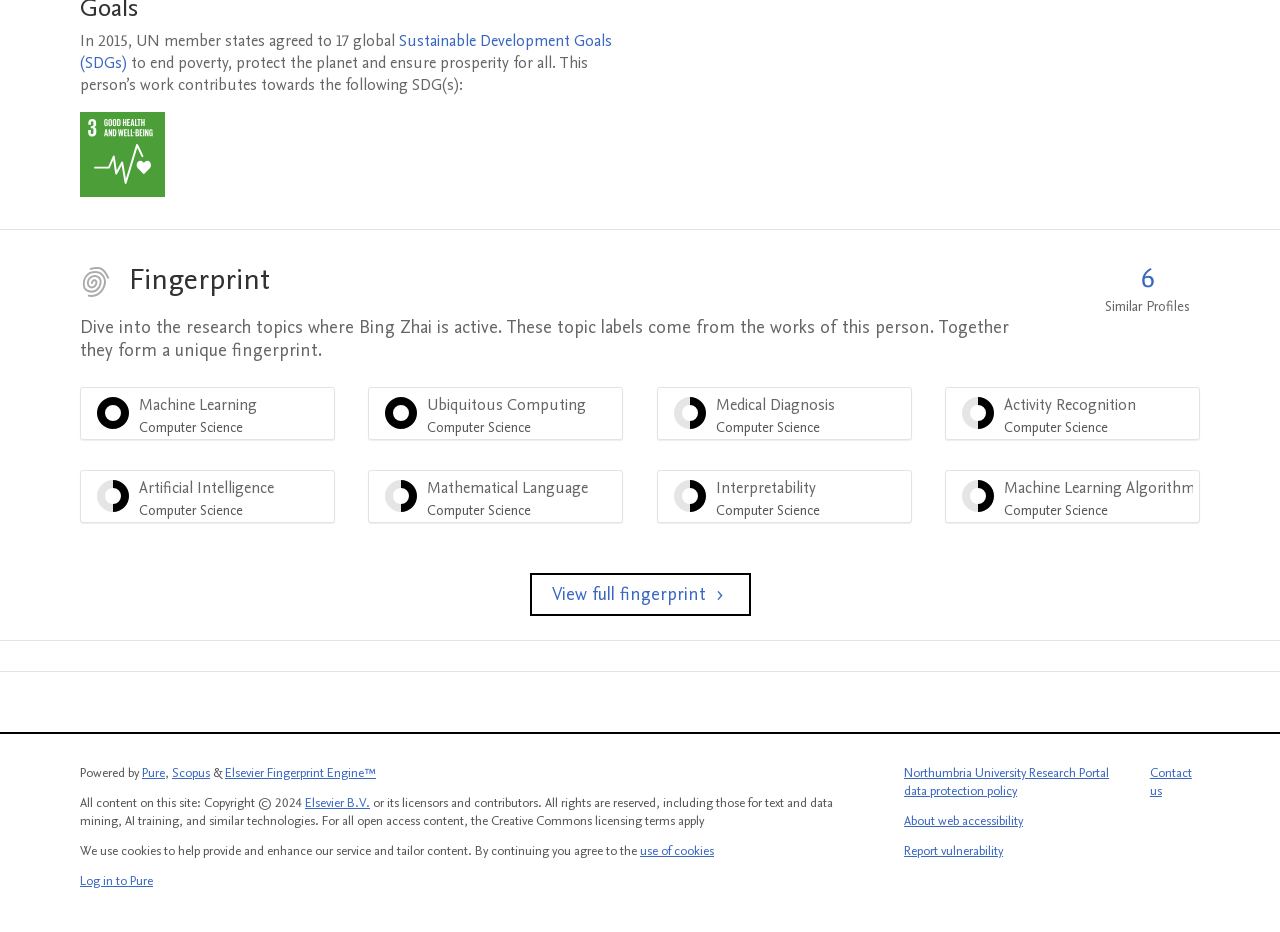What is the copyright year mentioned on this webpage?
Provide a detailed answer to the question using information from the image.

The webpage has a copyright notice at the bottom, which mentions the year 2024 as the copyright year. This indicates that the content on the webpage is copyrighted by Elsevier B.V. or its licensors and contributors until 2024.